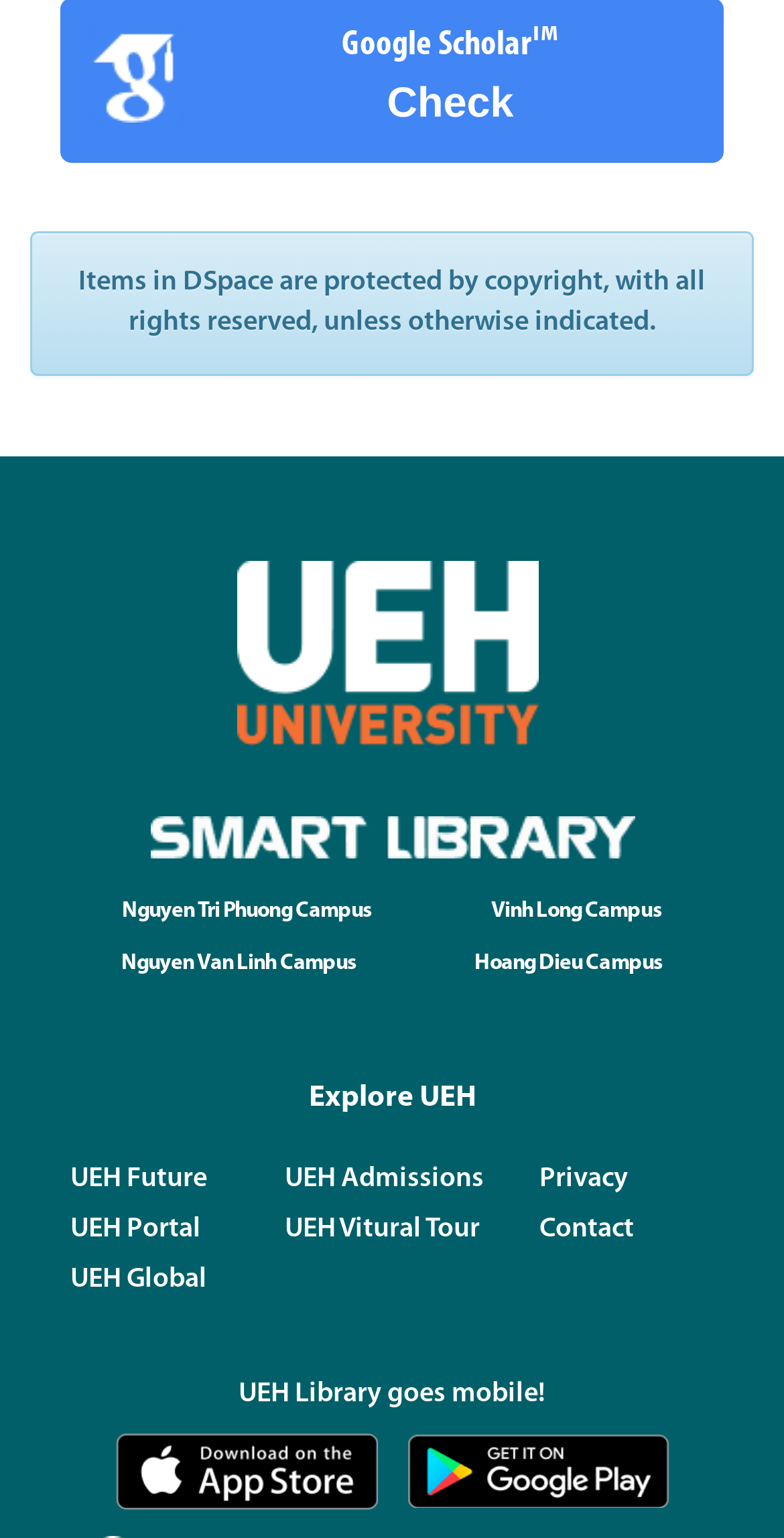What is the name of the university? Observe the screenshot and provide a one-word or short phrase answer.

UEH